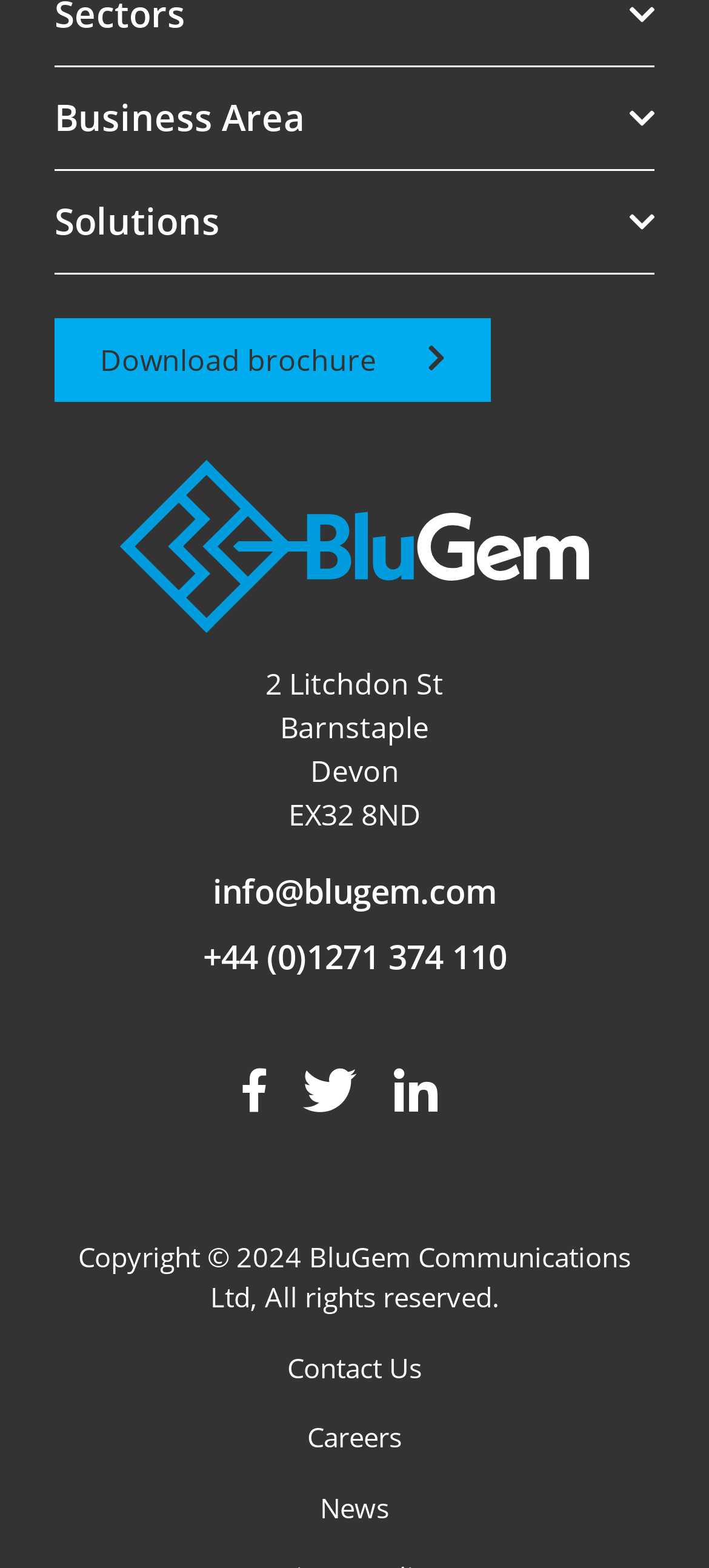How many solutions are listed?
Please provide a single word or phrase as your answer based on the image.

6